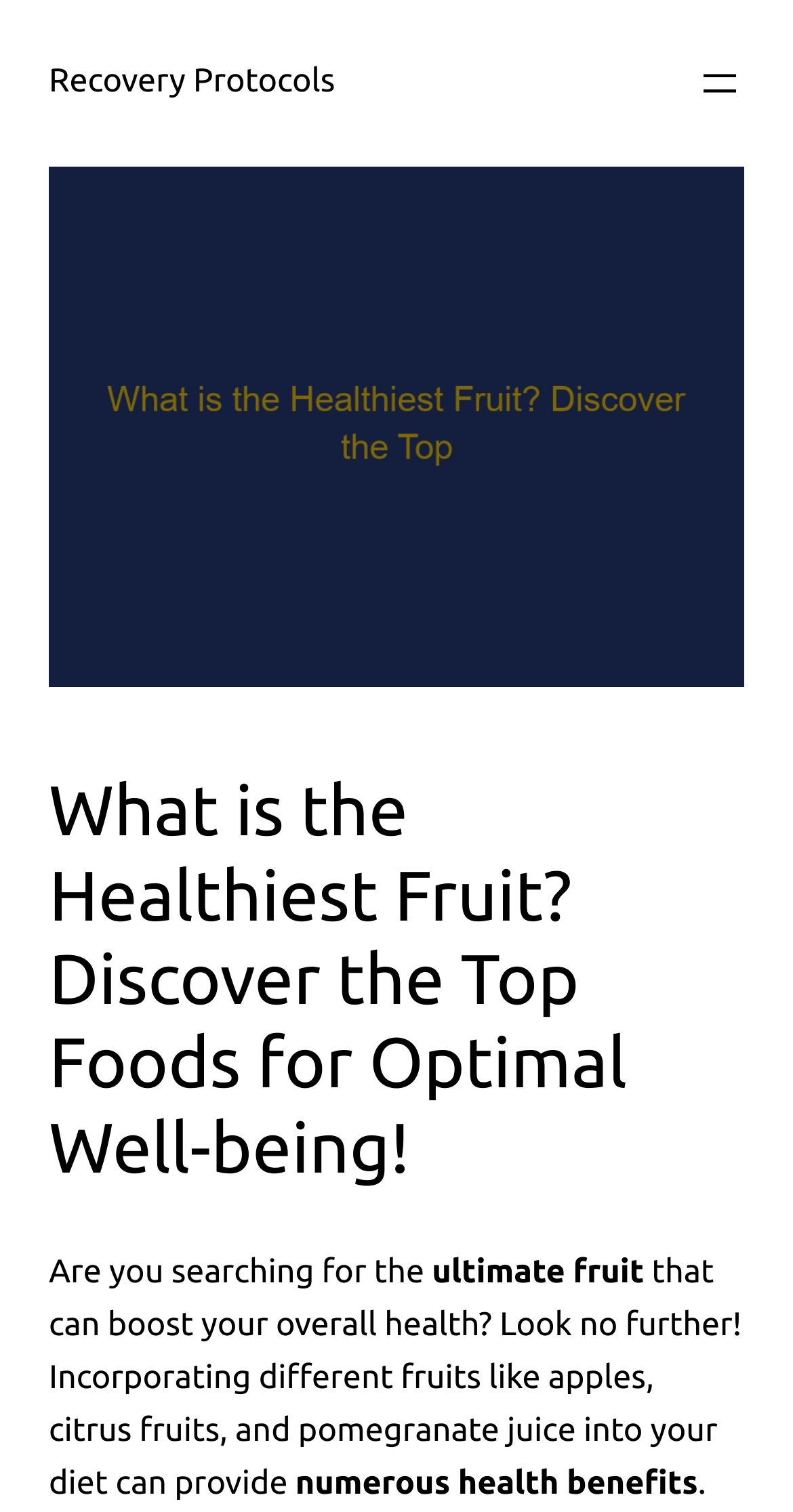What is the last phrase of the main paragraph?
Please utilize the information in the image to give a detailed response to the question.

The last phrase of the main paragraph is 'numerous health benefits', which is mentioned in the StaticText element with bounding box coordinates [0.372, 0.968, 0.88, 0.993].